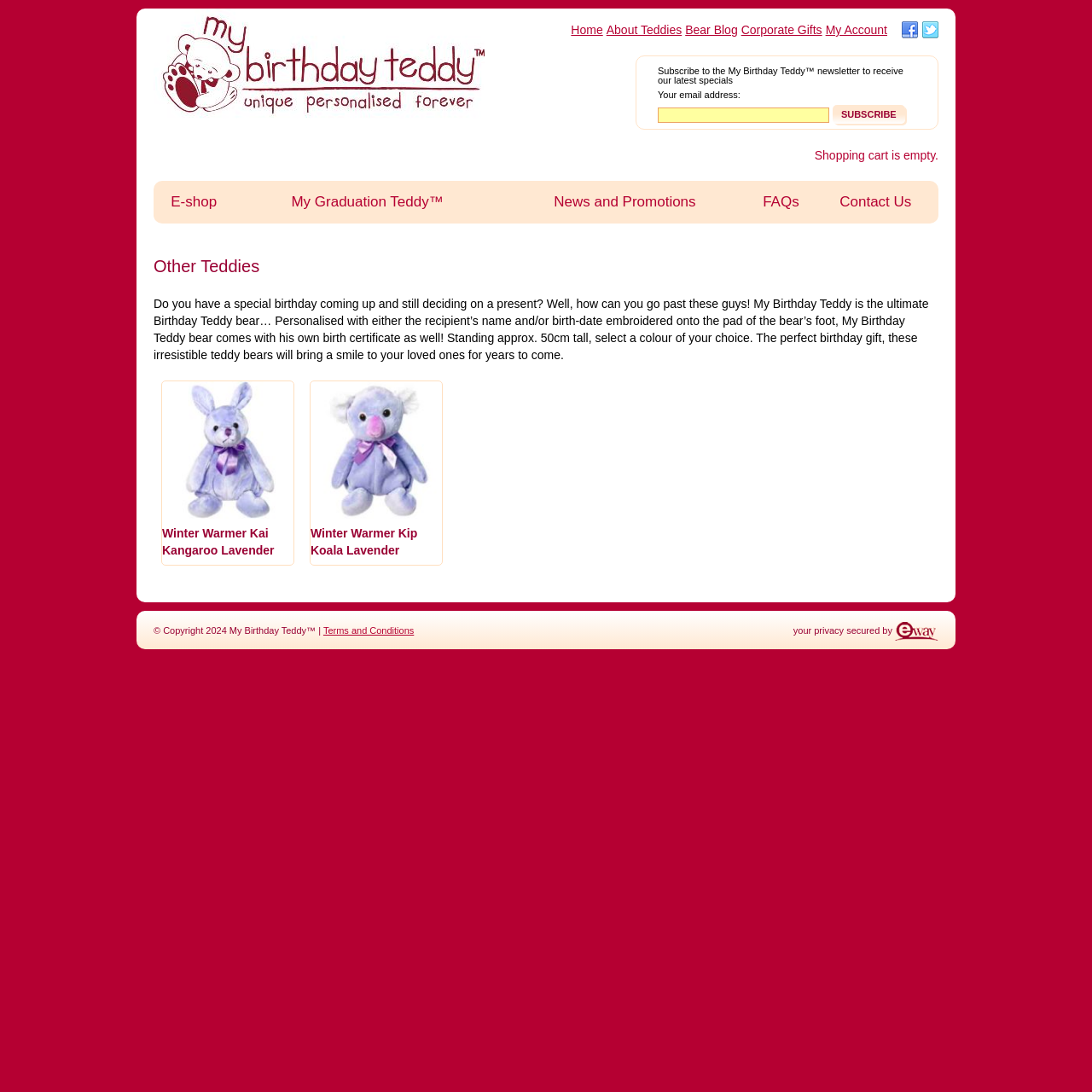Provide the bounding box coordinates of the UI element that matches the description: "Corporate Gifts".

[0.677, 0.021, 0.754, 0.034]